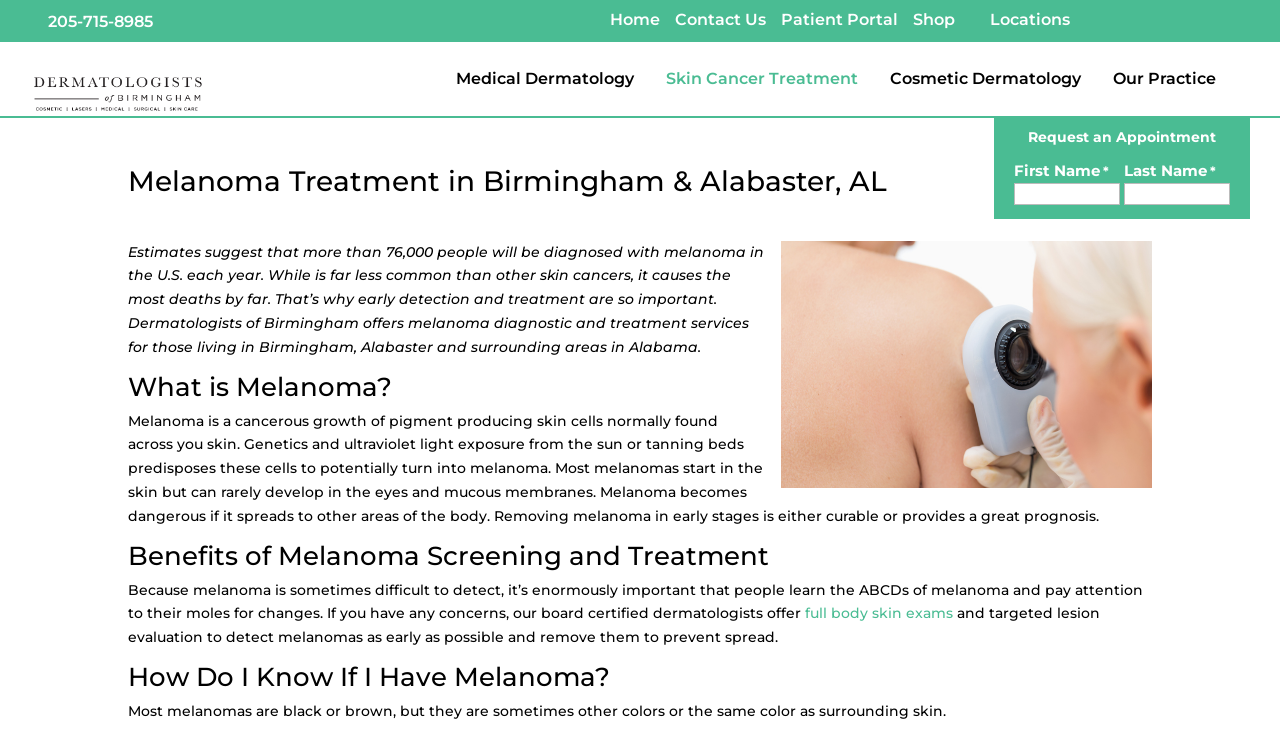What is the phone number for a free consultation?
Answer the question with a thorough and detailed explanation.

I found the phone number by looking at the link element with the text '205-715-8985' which is located at the top of the webpage.